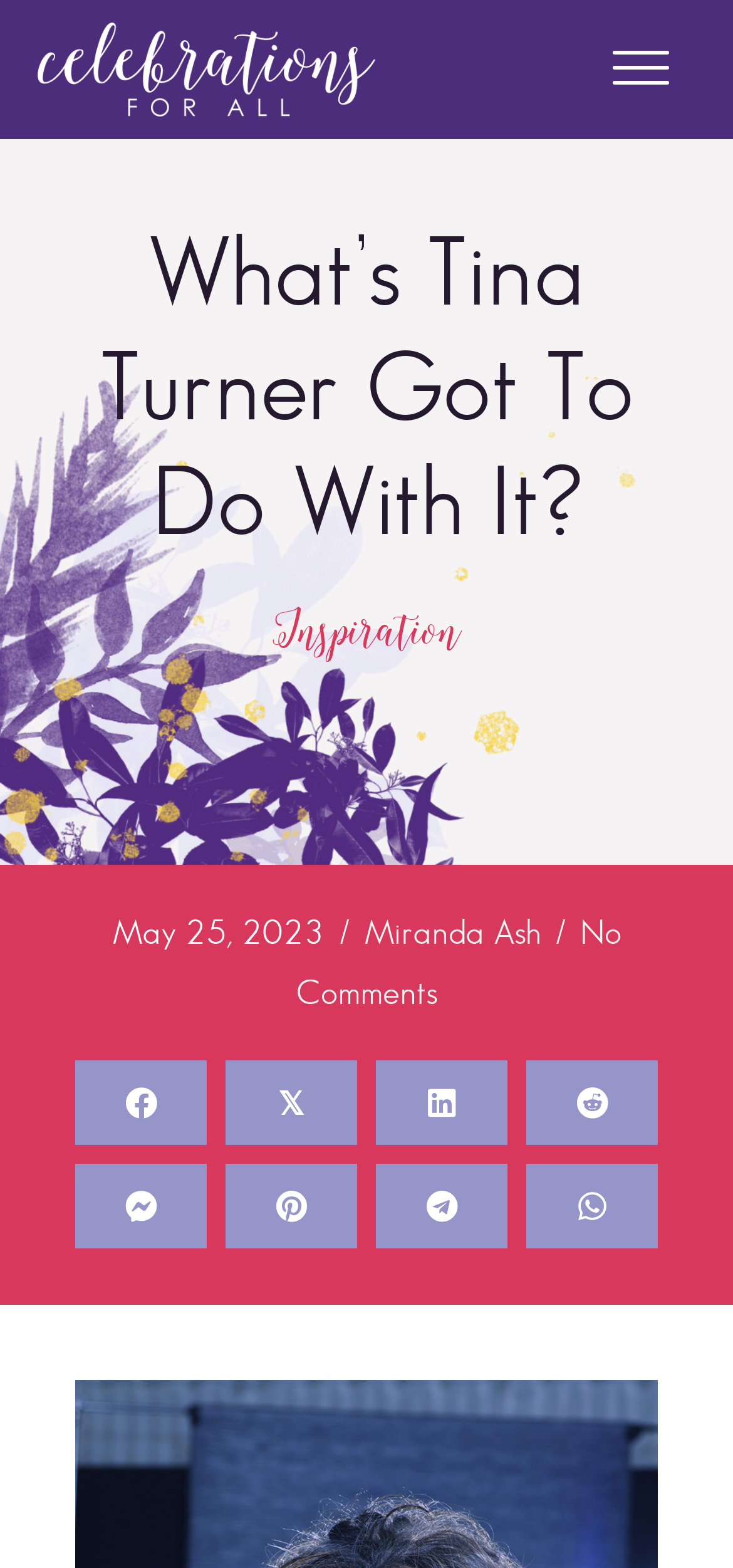What is the date of the article?
Answer the question with a detailed and thorough explanation.

I found the date of the article by looking at the static text element that says 'May 25, 2023' which is located below the main heading.